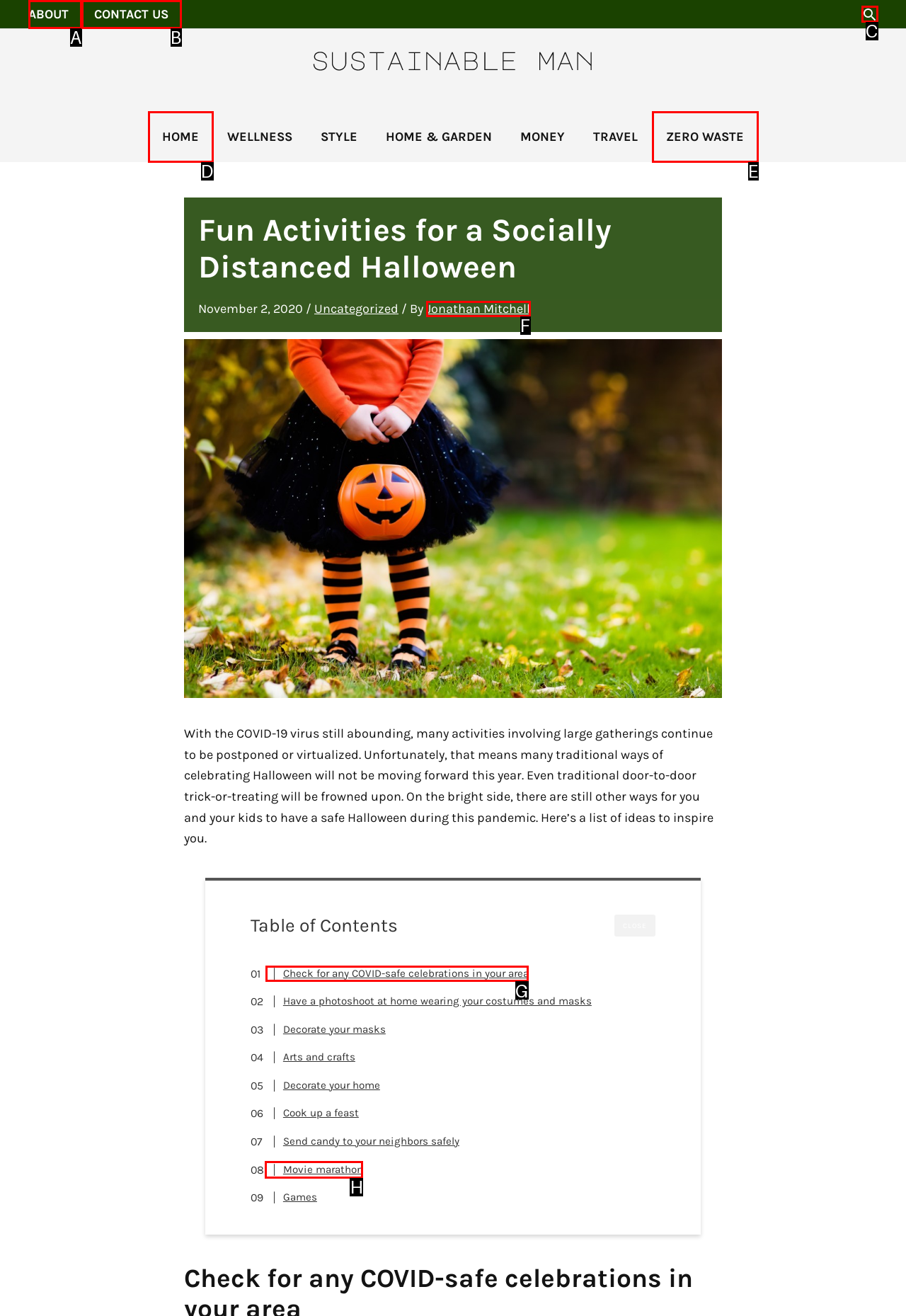For the task: Check for any COVID-safe celebrations in your area, identify the HTML element to click.
Provide the letter corresponding to the right choice from the given options.

G